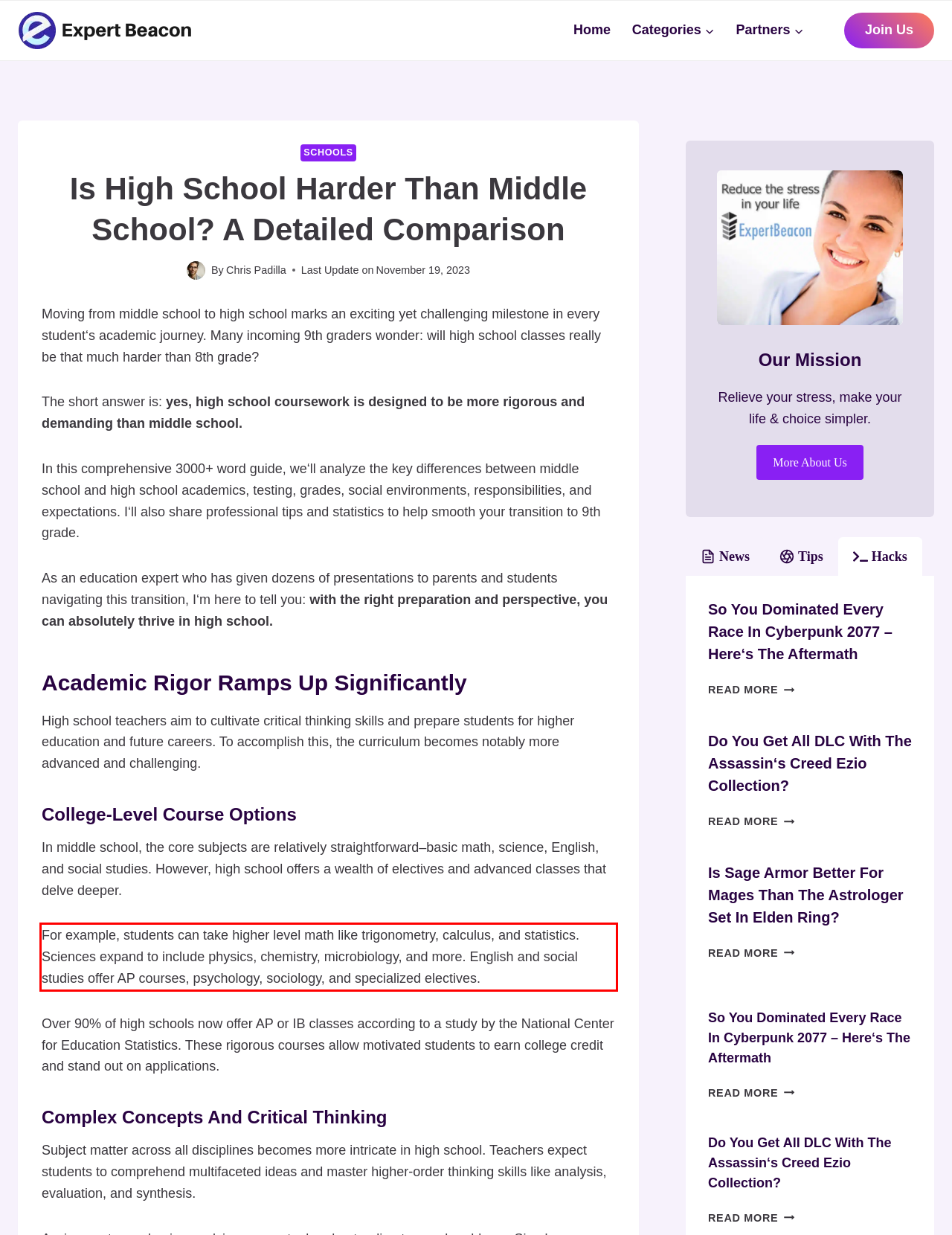Using the provided screenshot of a webpage, recognize and generate the text found within the red rectangle bounding box.

For example, students can take higher level math like trigonometry, calculus, and statistics. Sciences expand to include physics, chemistry, microbiology, and more. English and social studies offer AP courses, psychology, sociology, and specialized electives.